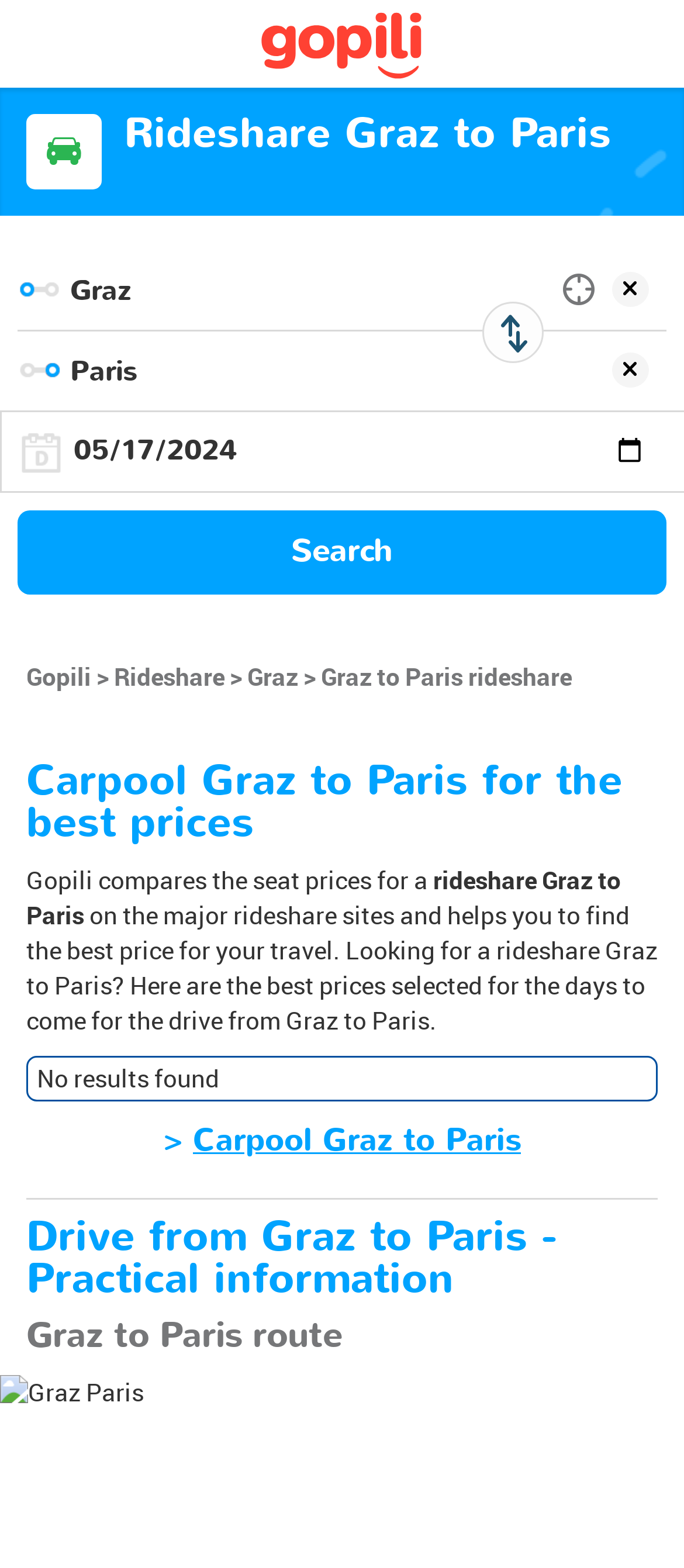Please provide the bounding box coordinates for the element that needs to be clicked to perform the following instruction: "Select a different date". The coordinates should be given as four float numbers between 0 and 1, i.e., [left, top, right, bottom].

[0.105, 0.262, 0.947, 0.313]